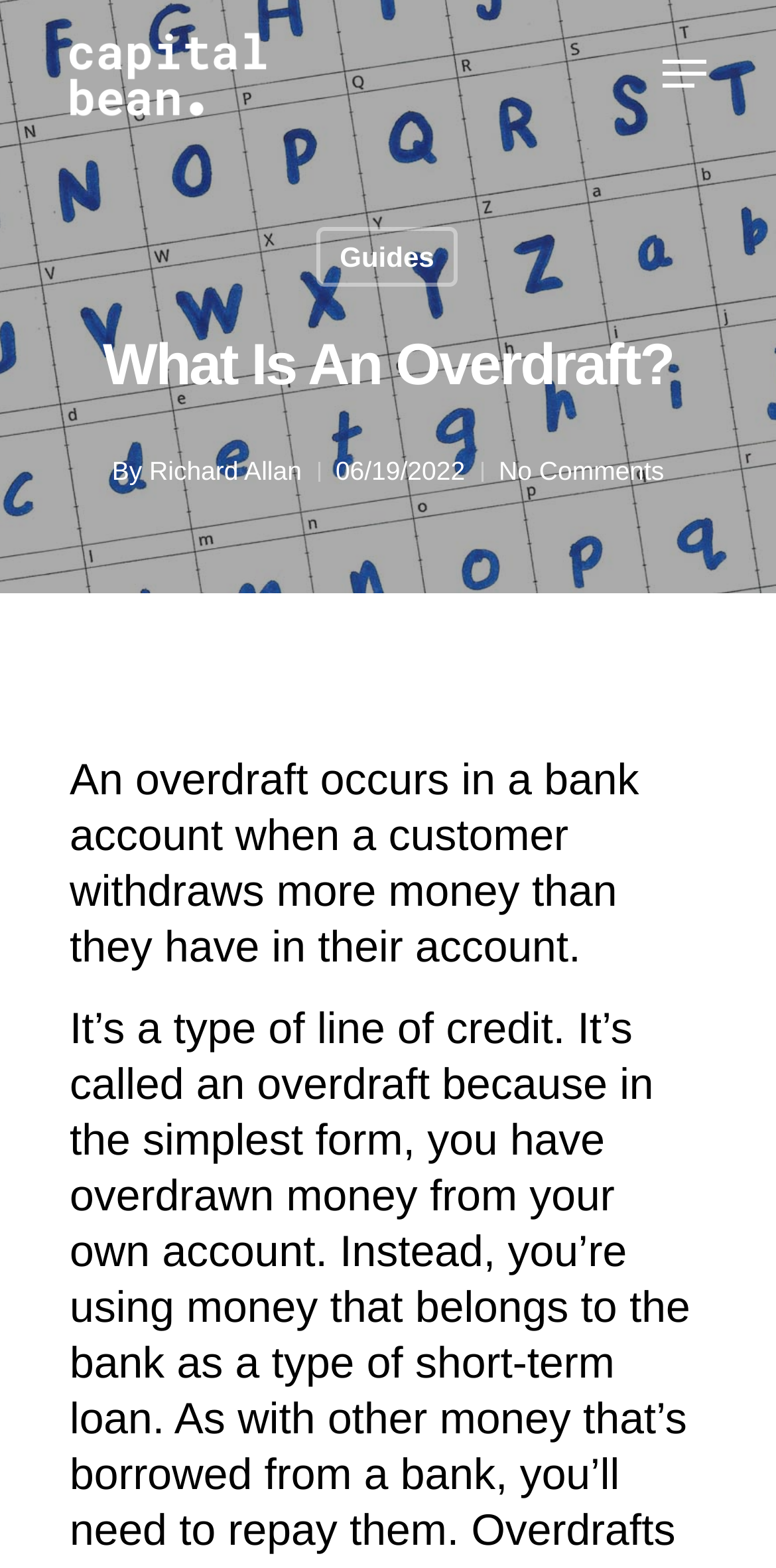Find the bounding box of the UI element described as: "Richard Allan". The bounding box coordinates should be given as four float values between 0 and 1, i.e., [left, top, right, bottom].

[0.192, 0.29, 0.389, 0.309]